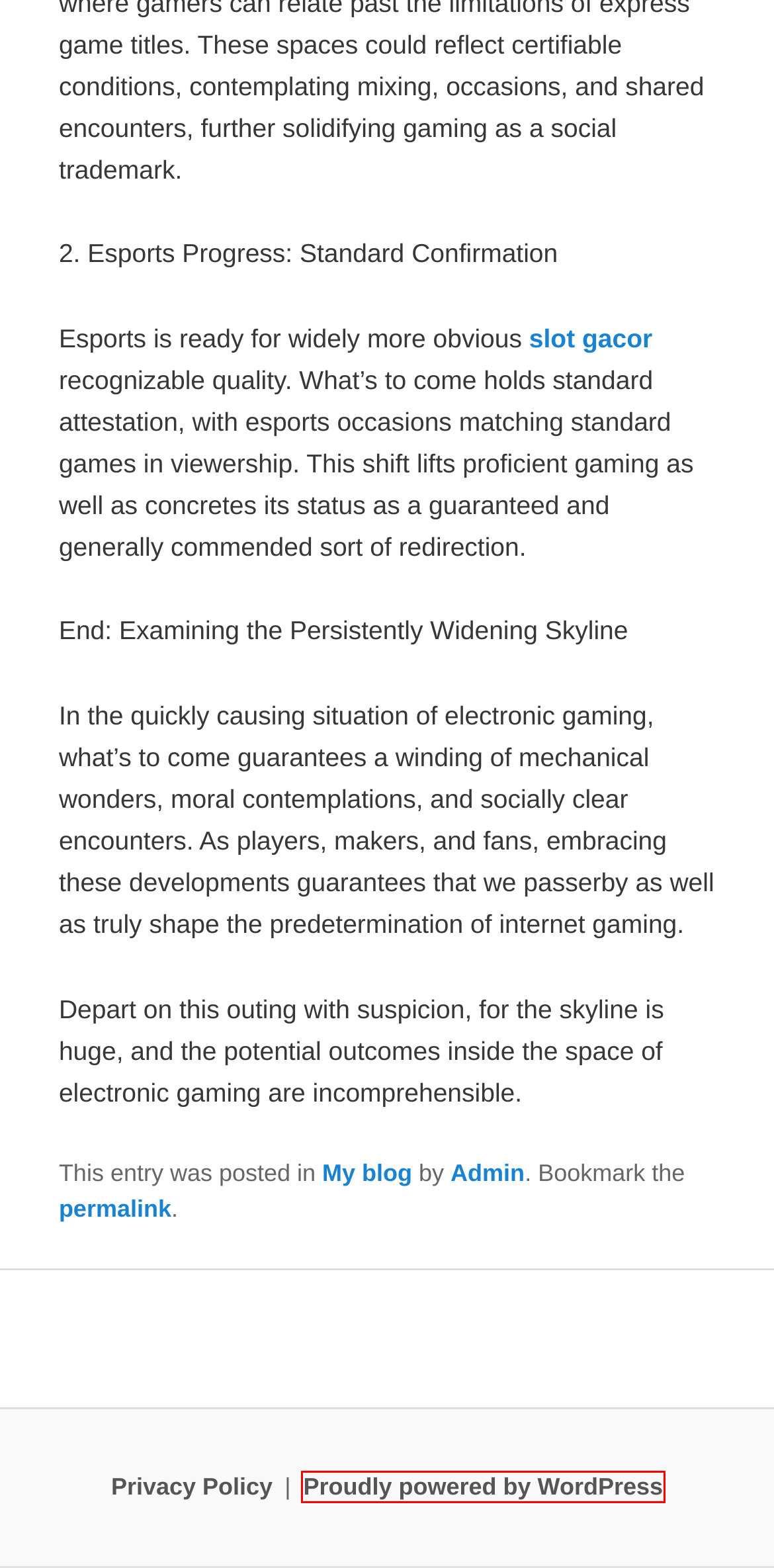Review the webpage screenshot and focus on the UI element within the red bounding box. Select the best-matching webpage description for the new webpage that follows after clicking the highlighted element. Here are the candidates:
A. Maximizing Your Office Ranking: A Comprehensive Guide - BiboquBiboqu
B. Contact us - BiboquBiboqu
C. My blog Archives - BiboquBiboqu
D. About us - BiboquBiboqu
E. Biboqu -Biboqu
F. Privacy Policy - BiboquBiboqu
G. Admin, Author at BiboquBiboqu
H. Blog Tool, Publishing Platform, and CMS – WordPress.org

H